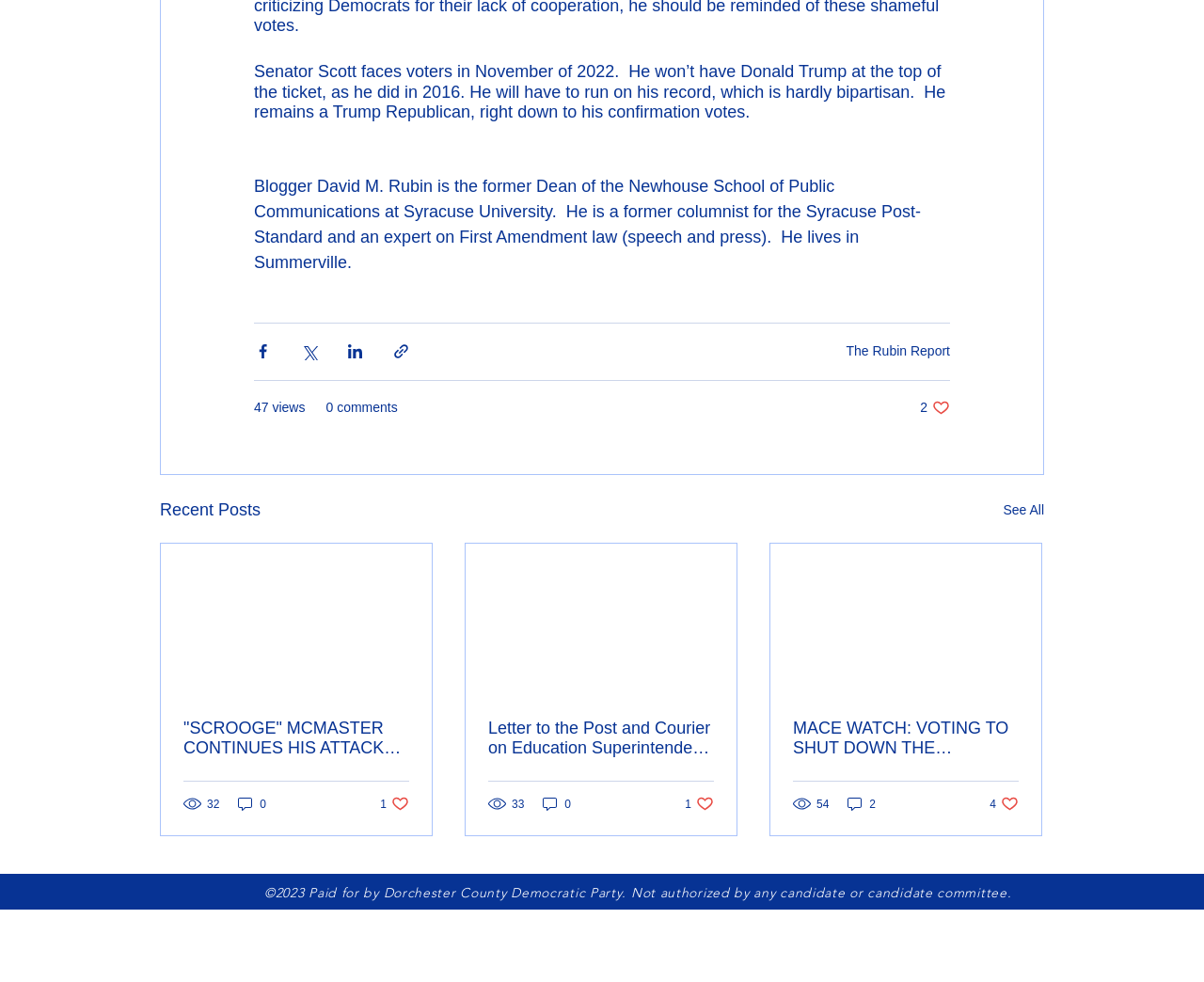Provide a one-word or short-phrase answer to the question:
How many articles are on this webpage?

3